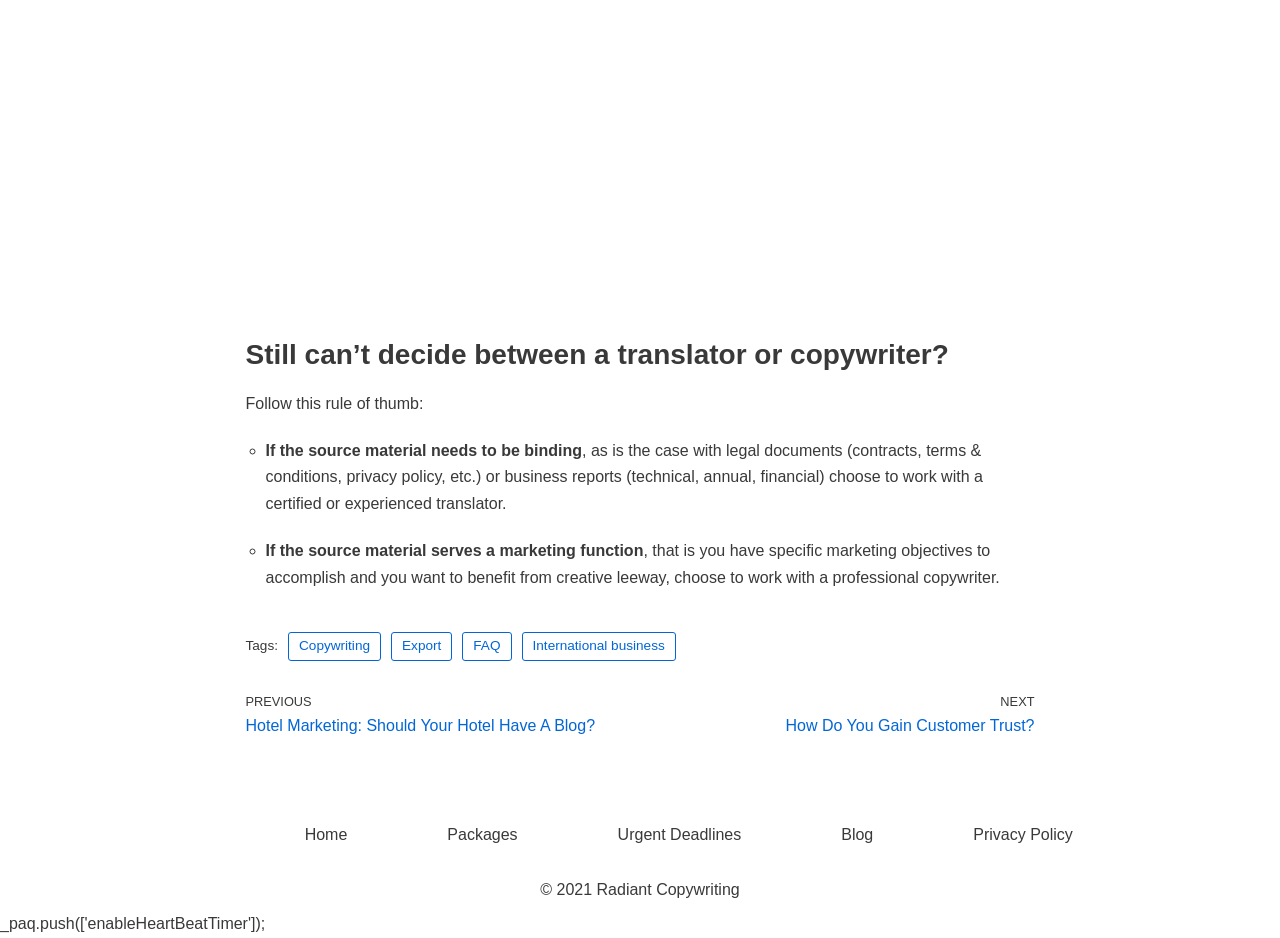Locate the bounding box coordinates of the element's region that should be clicked to carry out the following instruction: "View the 'Blog' page". The coordinates need to be four float numbers between 0 and 1, i.e., [left, top, right, bottom].

[0.657, 0.876, 0.682, 0.903]